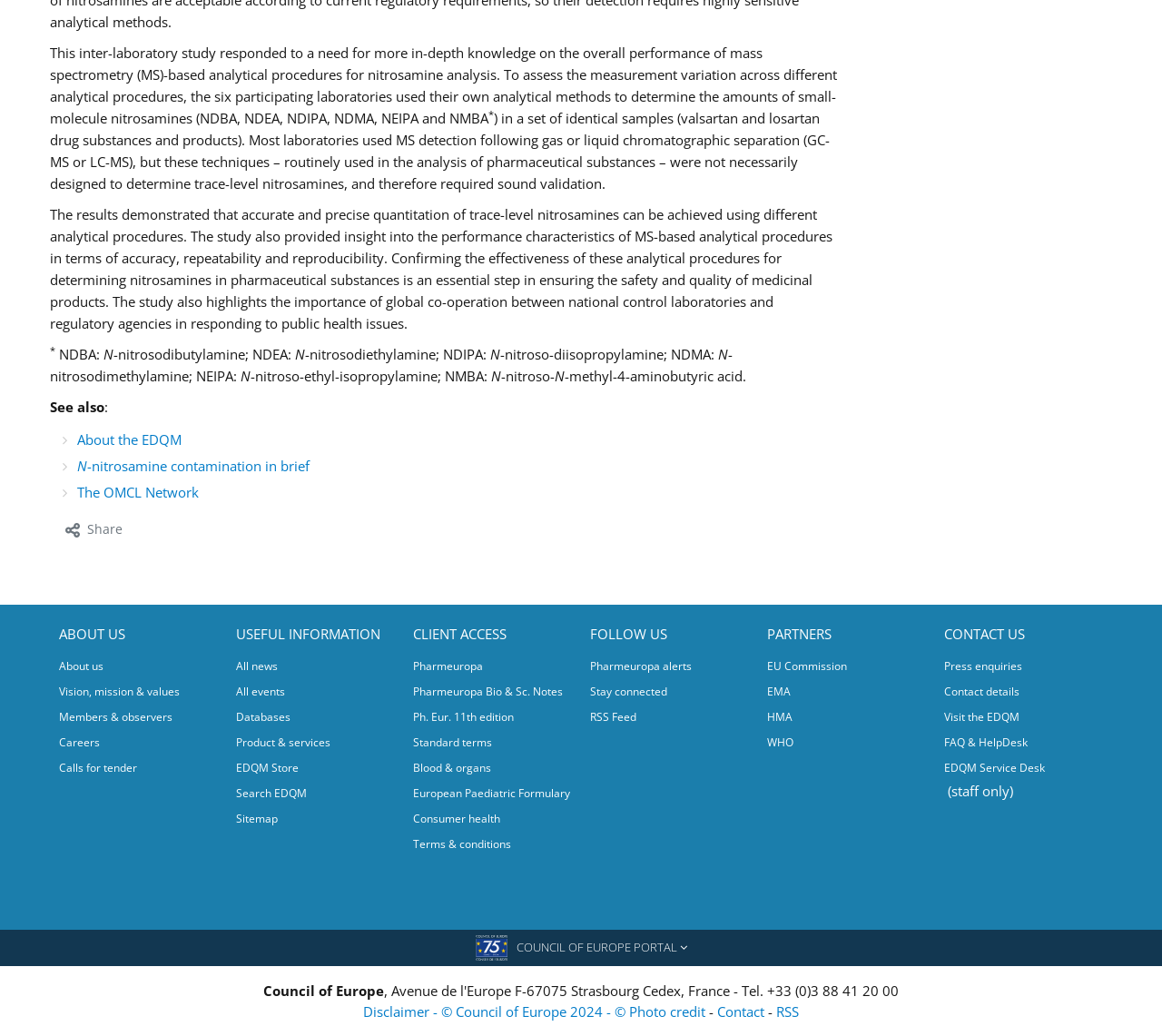What type of laboratories are mentioned in the text?
Carefully examine the image and provide a detailed answer to the question.

The text mentions the importance of global co-operation between national control laboratories and regulatory agencies in responding to public health issues, indicating that national control laboratories are involved in the analysis of nitrosamines.